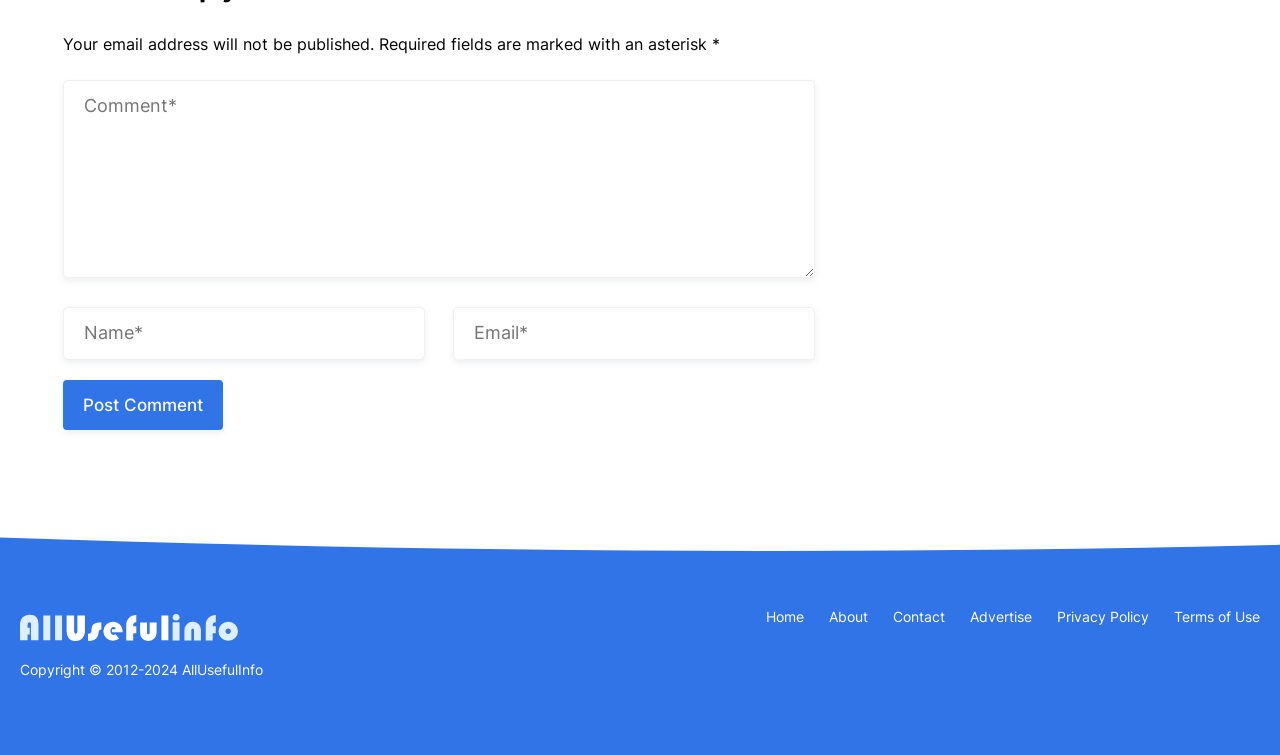Please identify the bounding box coordinates of the region to click in order to complete the given instruction: "Get a FREE EVALUATION". The coordinates should be four float numbers between 0 and 1, i.e., [left, top, right, bottom].

None